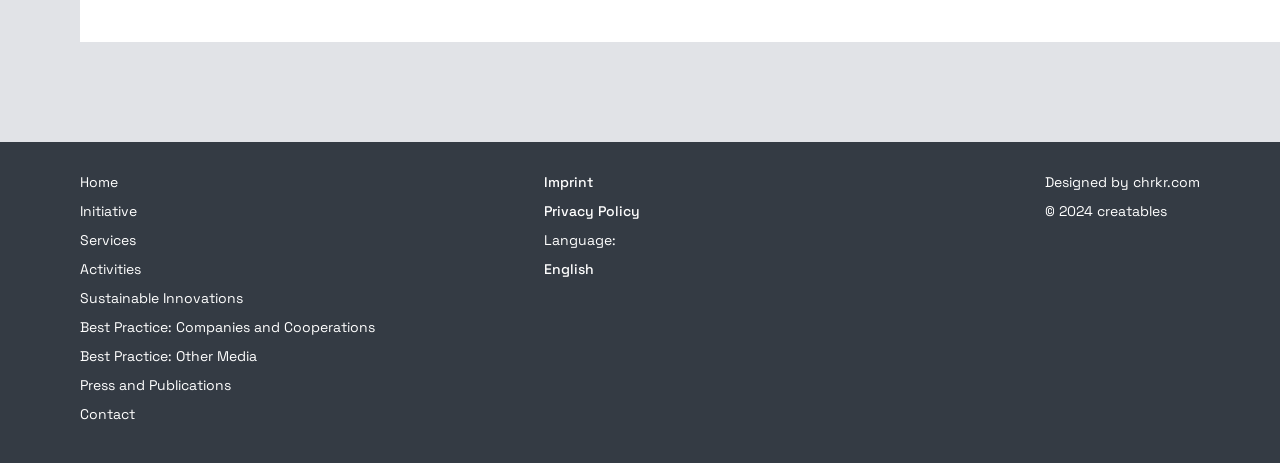Find the bounding box coordinates of the area to click in order to follow the instruction: "contact us".

[0.062, 0.872, 0.293, 0.935]